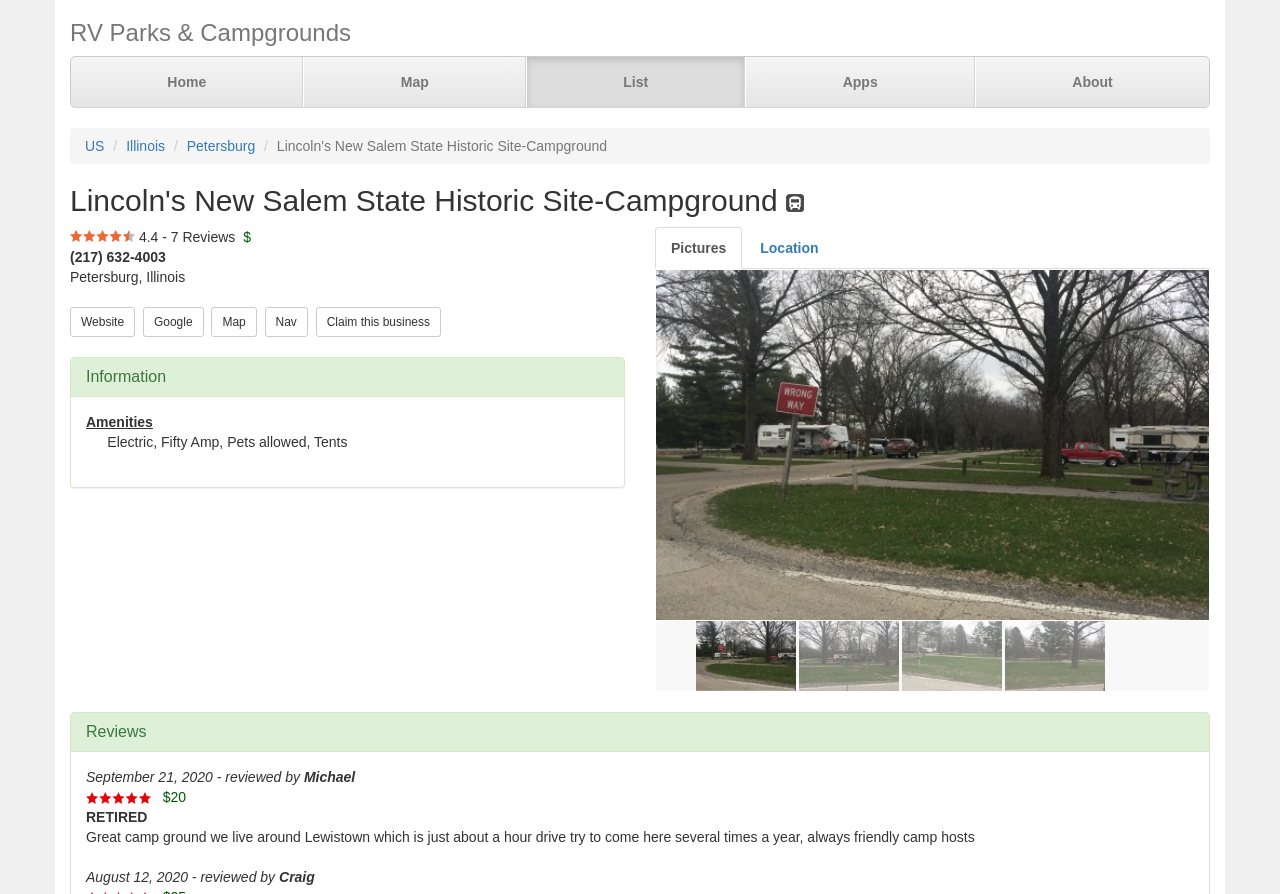Identify the bounding box coordinates of the clickable region required to complete the instruction: "Click on the 'Website' button". The coordinates should be given as four float numbers within the range of 0 and 1, i.e., [left, top, right, bottom].

[0.055, 0.344, 0.106, 0.377]